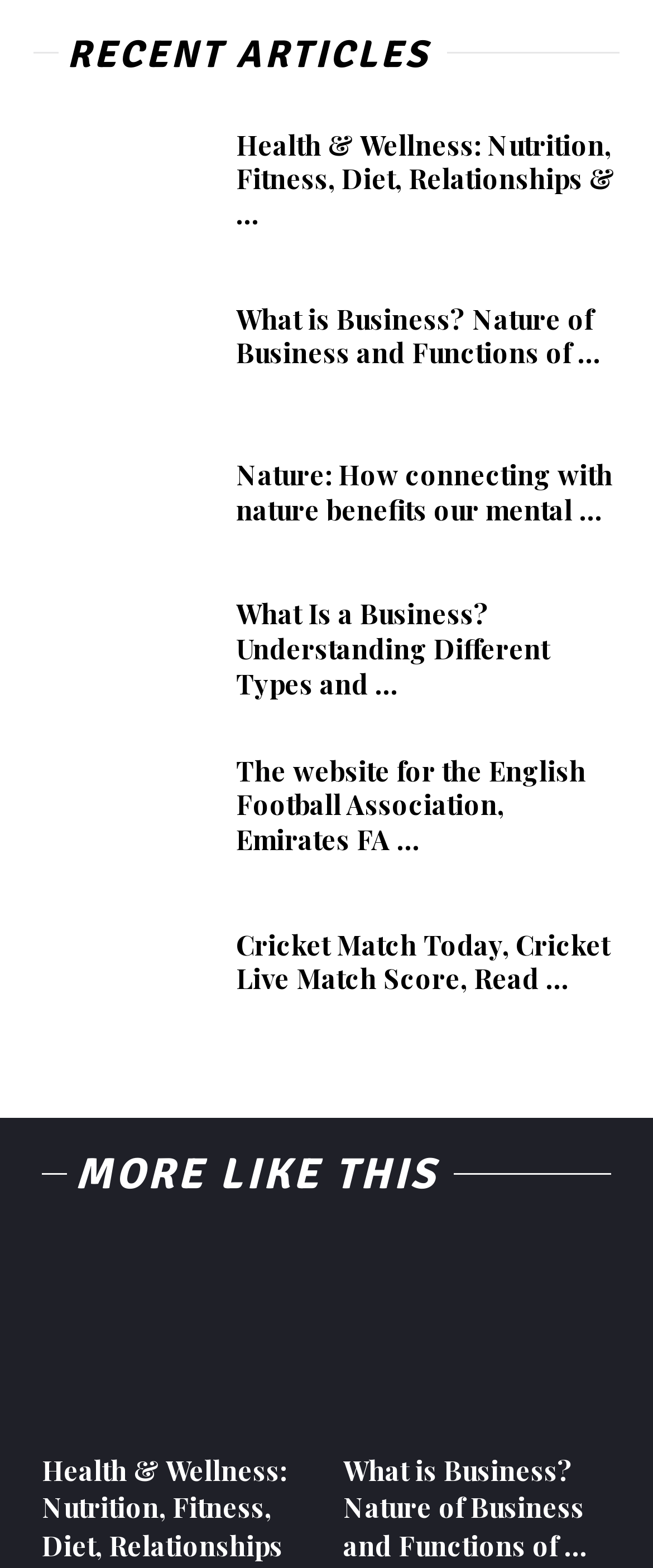Please determine the bounding box coordinates of the element to click on in order to accomplish the following task: "Read about Health and Wellness". Ensure the coordinates are four float numbers ranging from 0 to 1, i.e., [left, top, right, bottom].

[0.051, 0.076, 0.321, 0.154]